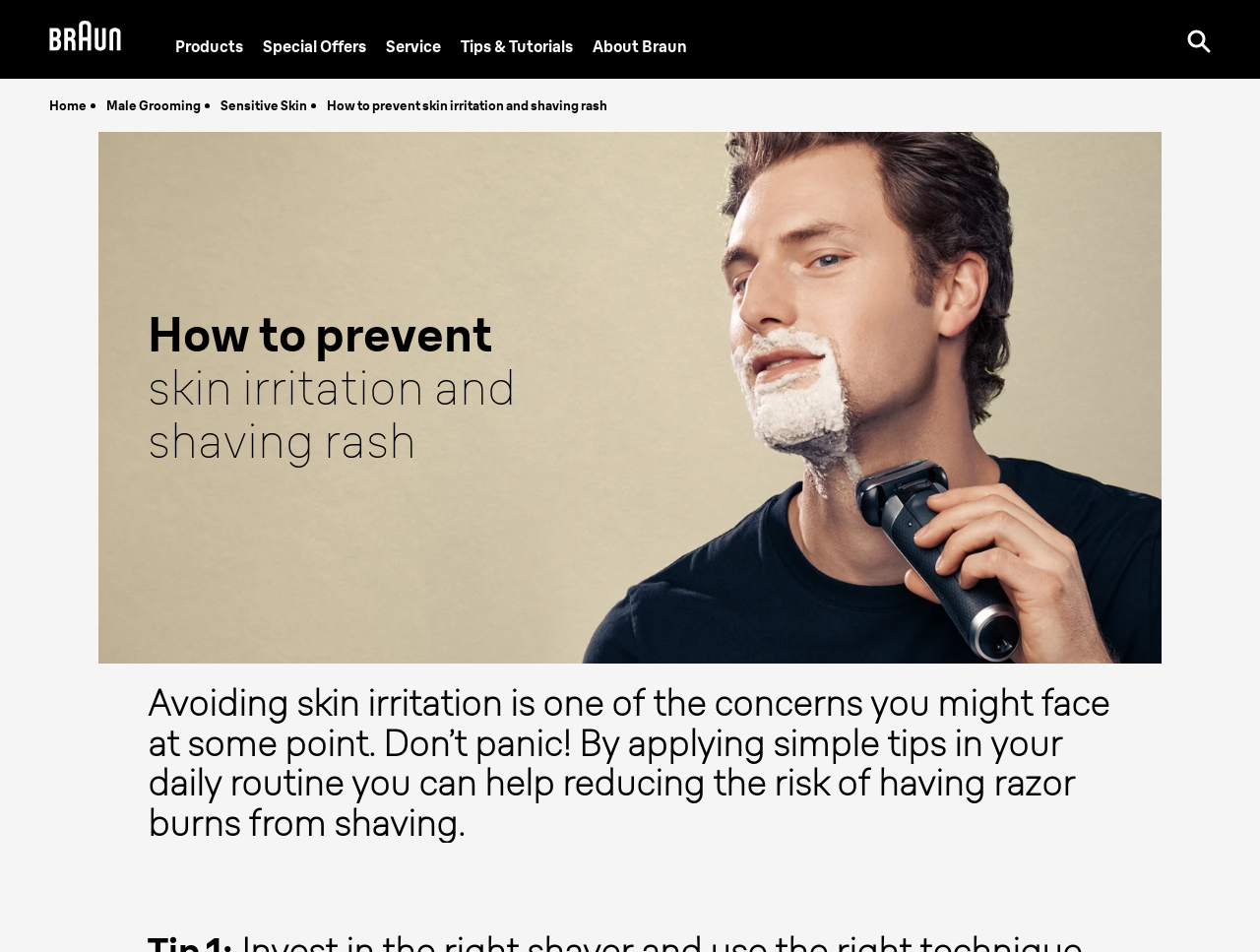Extract the primary heading text from the webpage.

How to prevent skin irritation and shaving rash